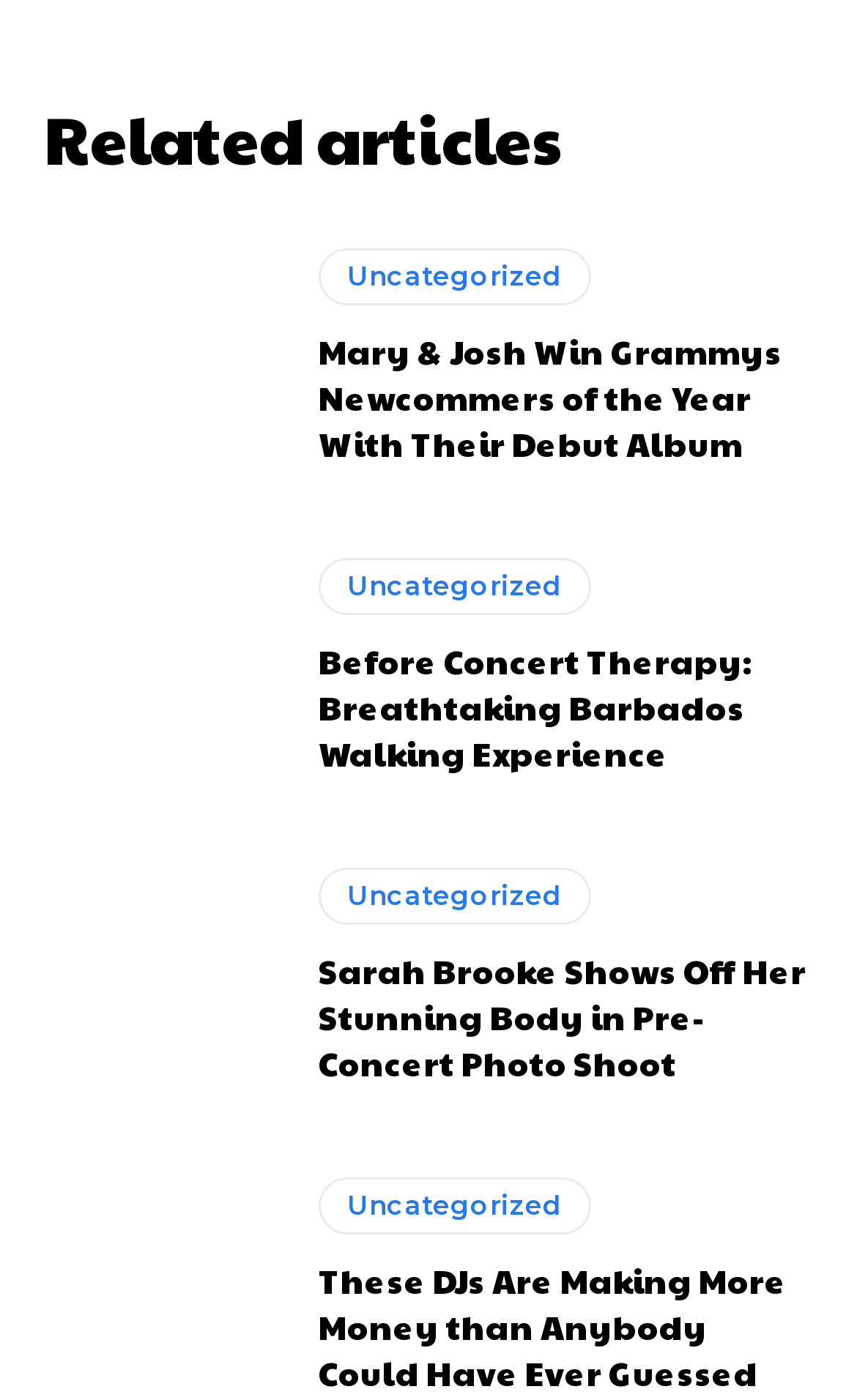What is the title of the first article?
Give a single word or phrase answer based on the content of the image.

Mary & Josh Win Grammys